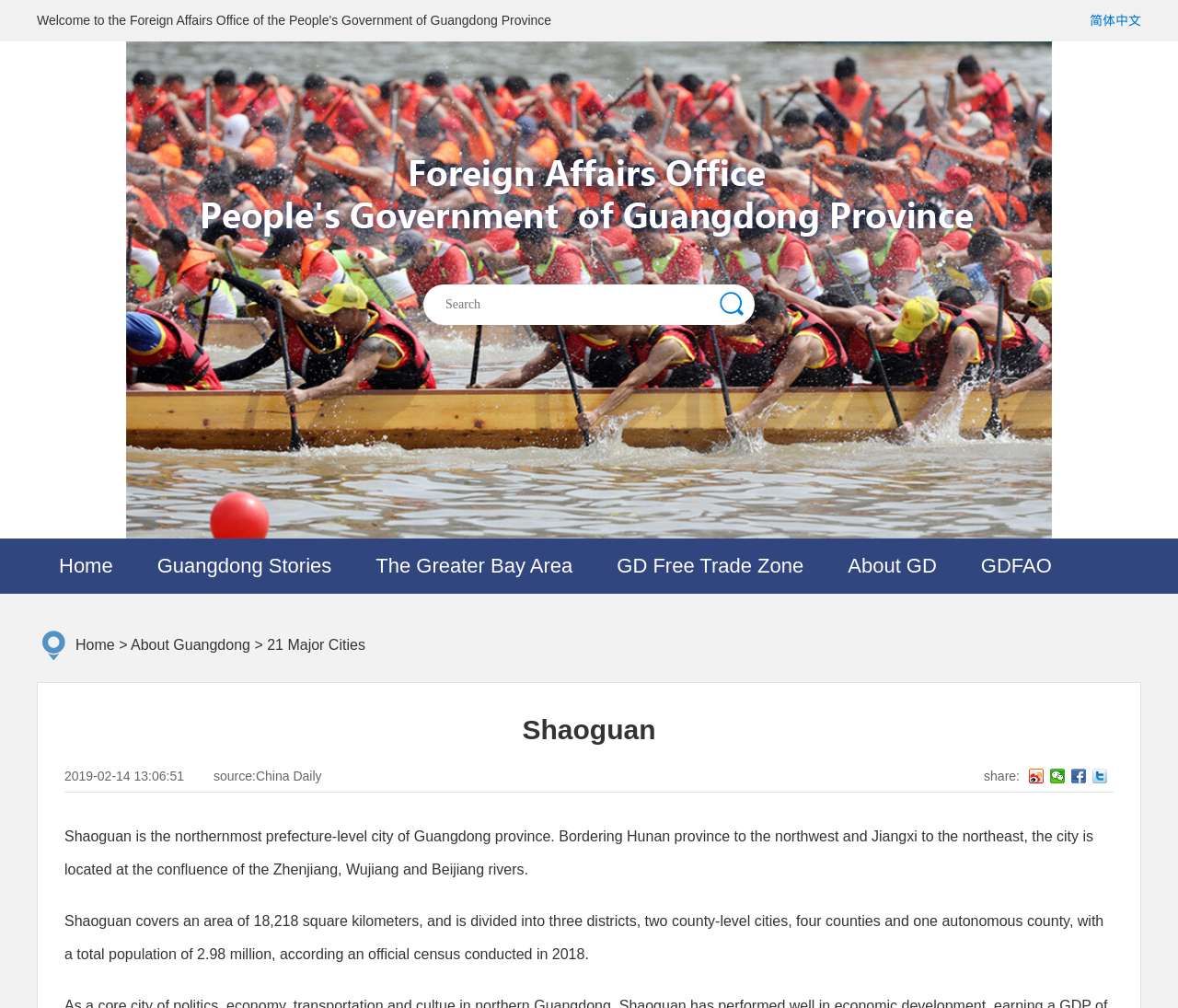What is the population of Shaoguan?
Utilize the image to construct a detailed and well-explained answer.

I found the answer by reading the static text element that describes Shaoguan, which mentions that it has a total population of 2.98 million according to an official census conducted in 2018.